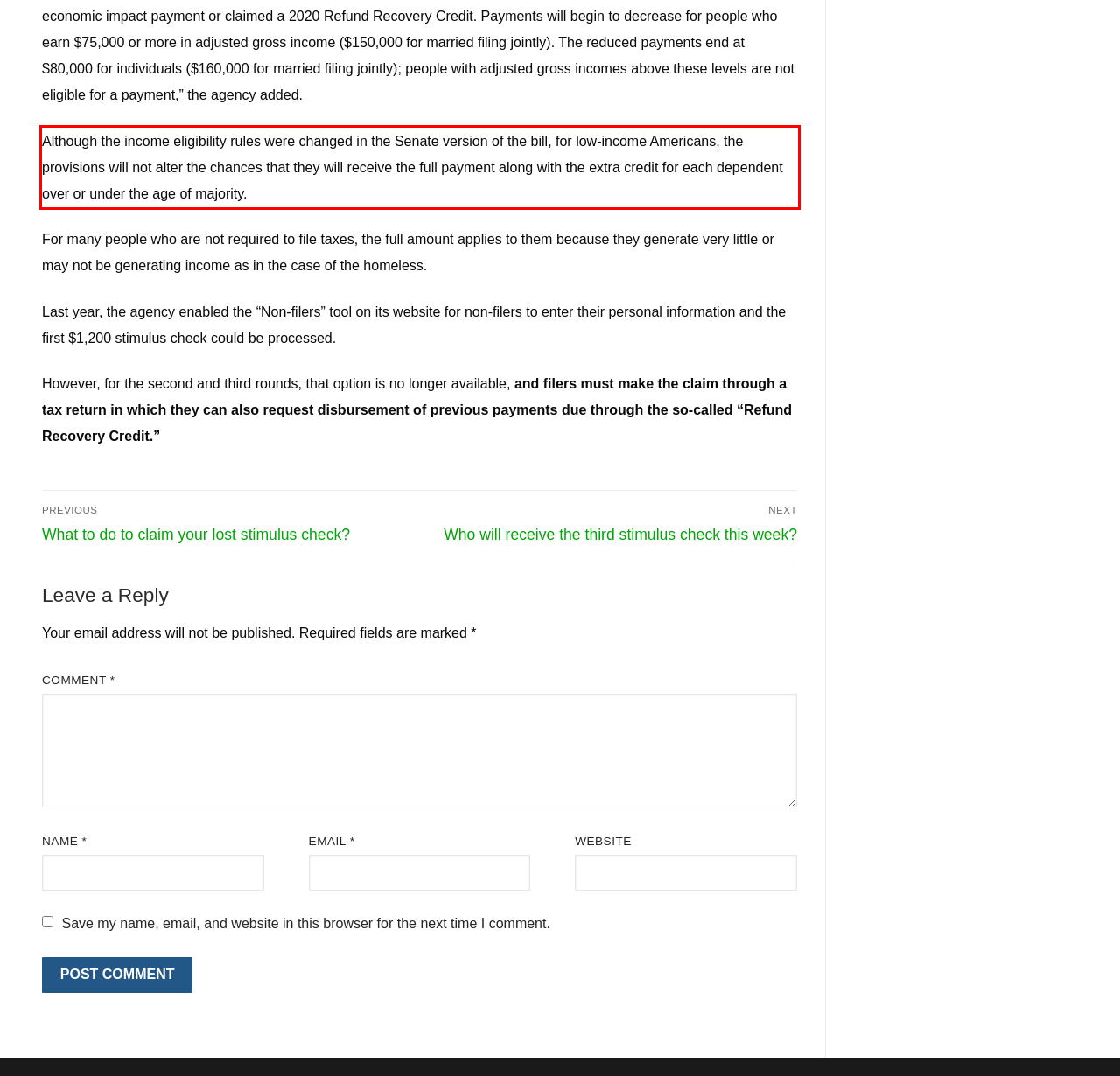Given a screenshot of a webpage, identify the red bounding box and perform OCR to recognize the text within that box.

Although the income eligibility rules were changed in the Senate version of the bill, for low-income Americans, the provisions will not alter the chances that they will receive the full payment along with the extra credit for each dependent over or under the age of majority.